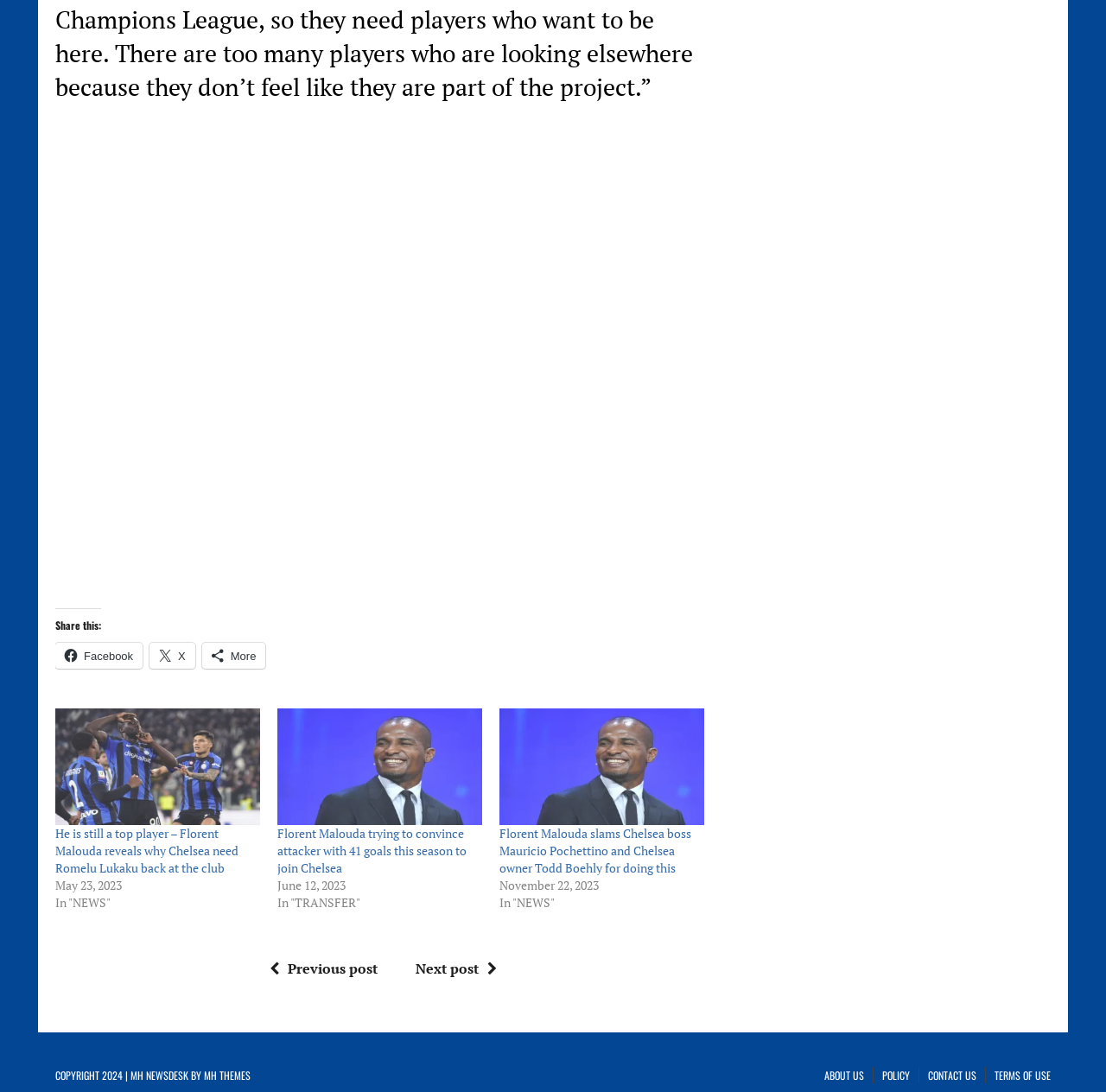Locate the bounding box coordinates of the element you need to click to accomplish the task described by this instruction: "Share on Facebook".

[0.05, 0.588, 0.129, 0.612]